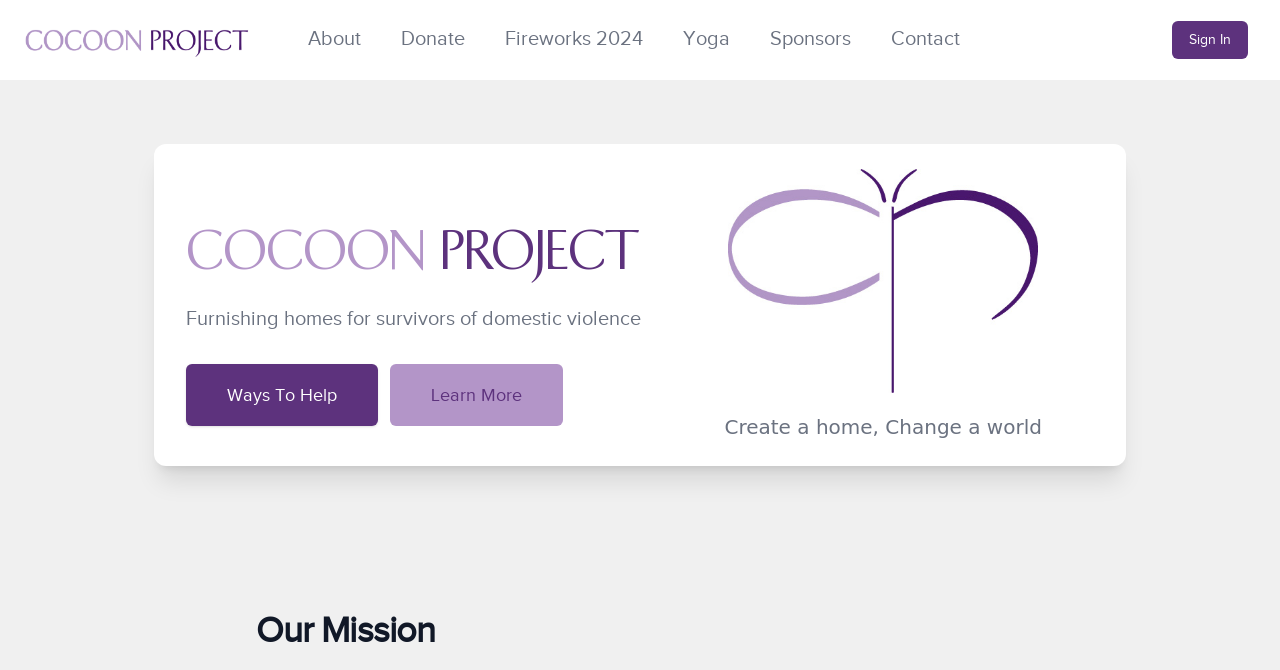What are the ways to help the Cocoon Project?
Based on the visual content, answer with a single word or a brief phrase.

Ways To Help